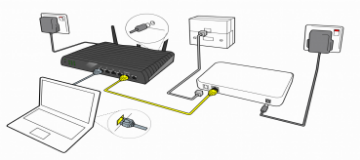Utilize the details in the image to give a detailed response to the question: What is the purpose of the arrows in the diagram?

The arrows surrounding the router and other components in the diagram are used to visually represent the flow of data between these devices, illustrating how they interact and exchange information to provide internet access.